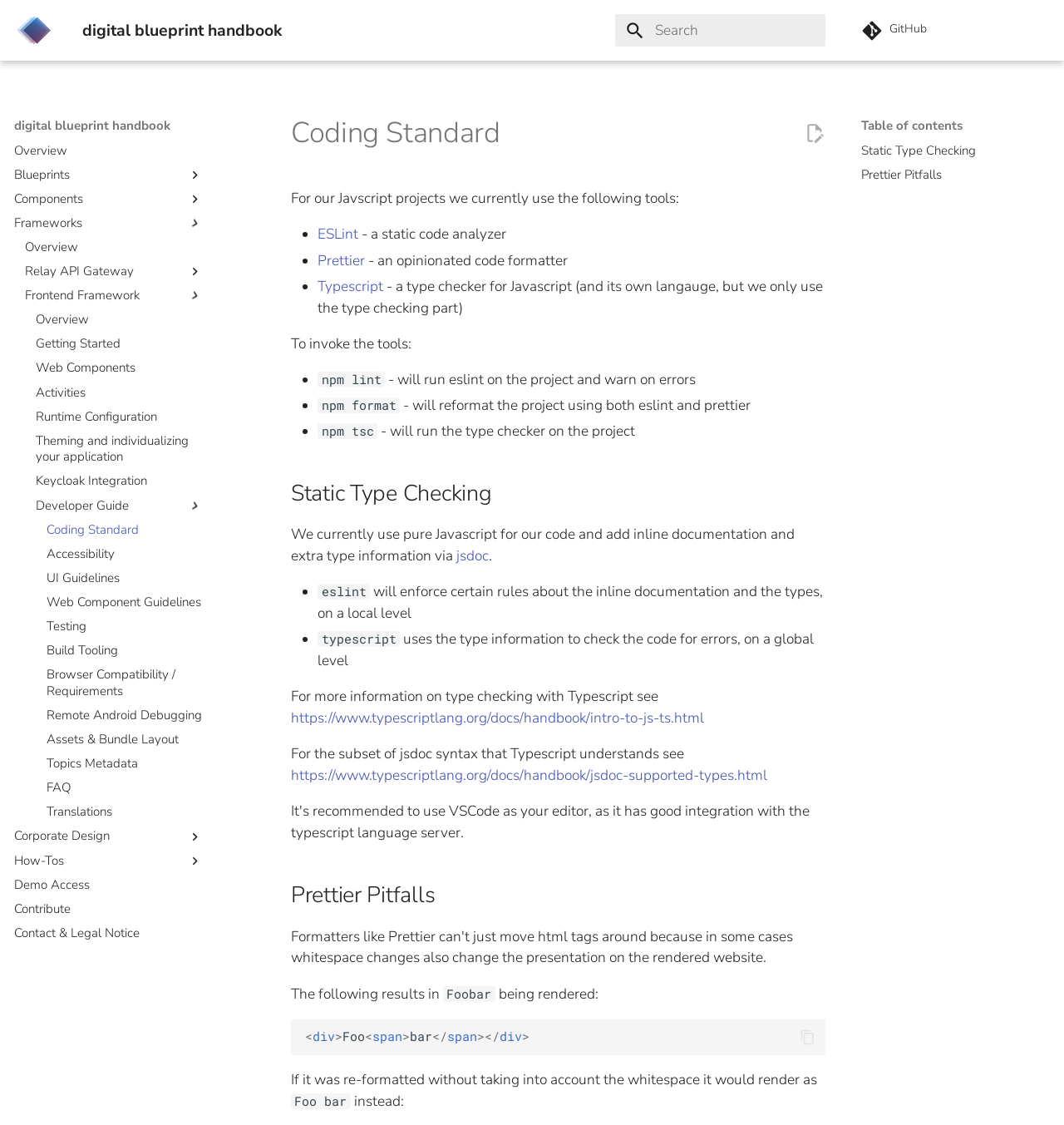What is the purpose of the 'npm lint' command?
Please provide a comprehensive answer based on the information in the image.

I found the answer by looking at the StaticText element 'To invoke the tools:' which is followed by a list of commands. The 'npm lint' command is described as 'will run eslint on the project and warn on errors'.